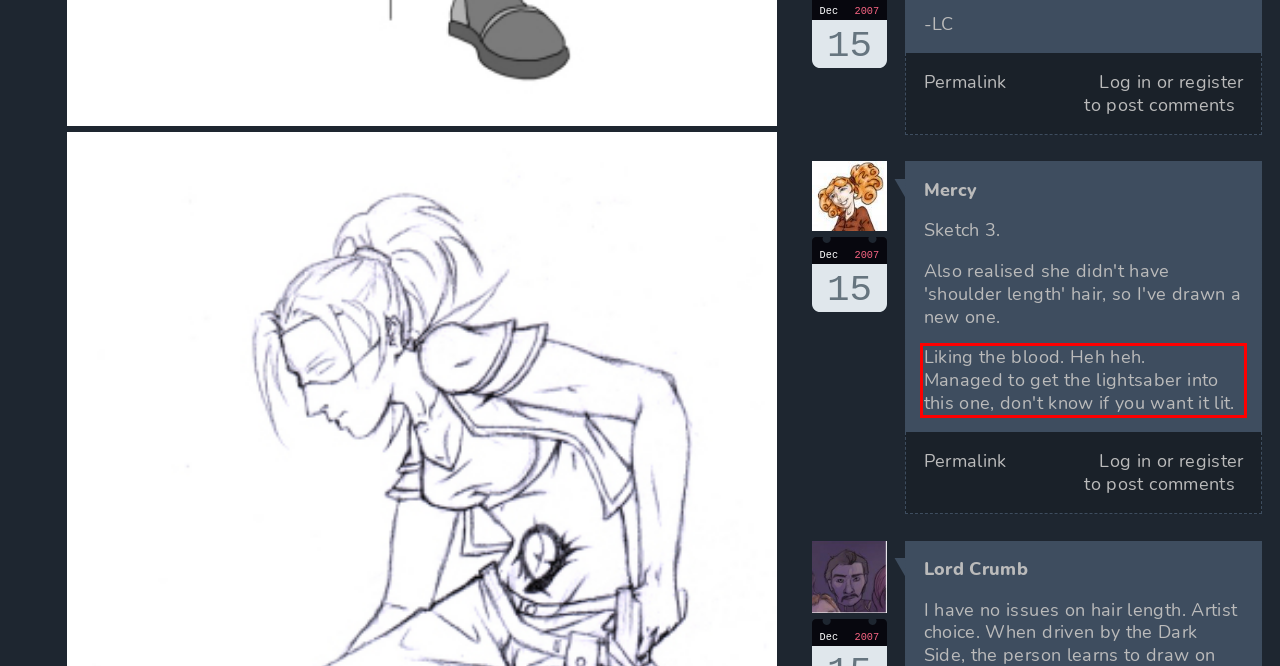By examining the provided screenshot of a webpage, recognize the text within the red bounding box and generate its text content.

Liking the blood. Heh heh. Managed to get the lightsaber into this one, don't know if you want it lit.